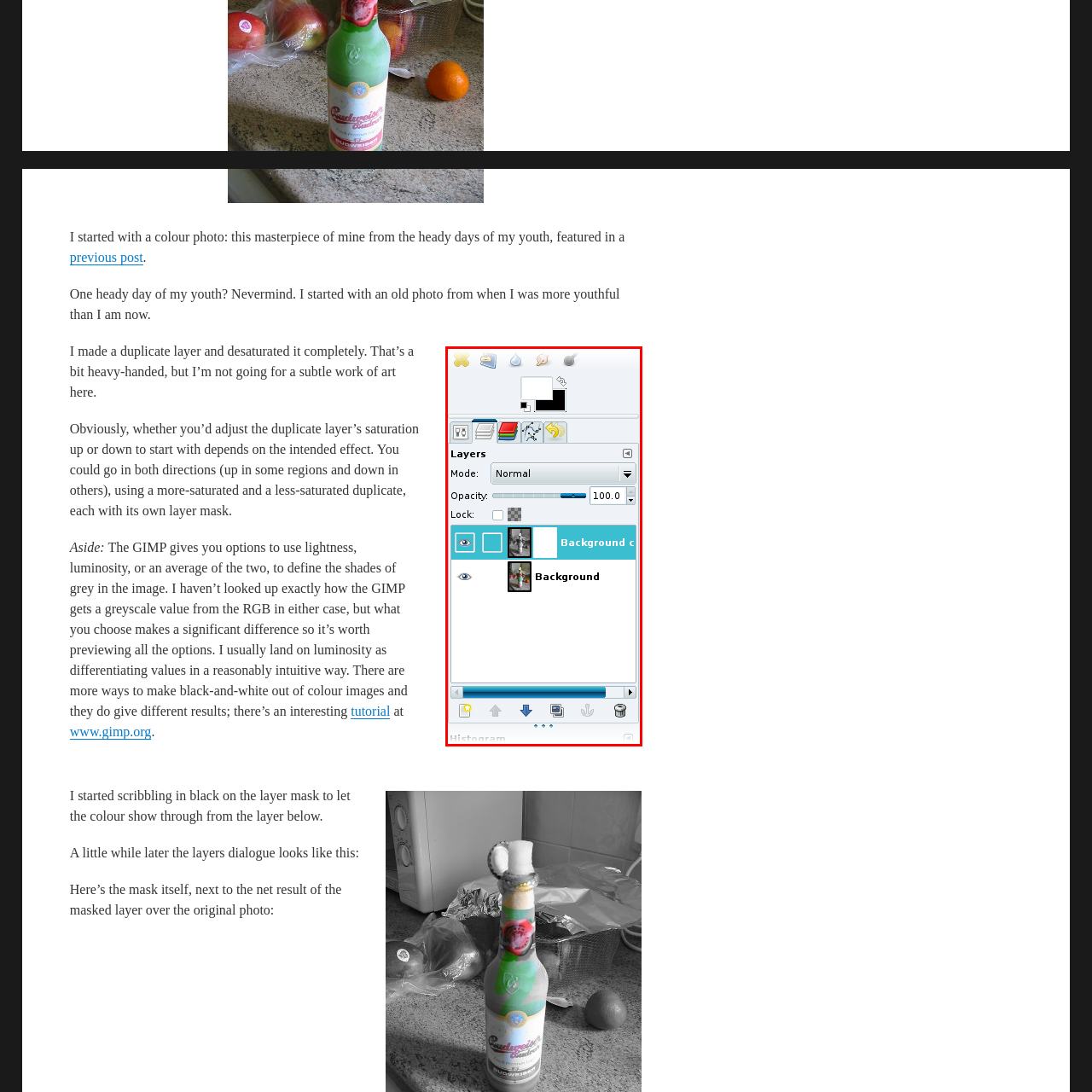Generate a detailed caption for the image that is outlined by the red border.

The image showcases a screenshot from the GIMP (GNU Image Manipulation Program), specifically displaying the Layers dialogue. In this dialogue, users can see various layers represented visually, indicating their order and properties. The top layer is labeled "Background c," possibly indicating a modified version of the original background, while the underlying "Background" layer remains visible. 

The panel on the left provides options for layer modes and opacity settings, with the opacity set to 100%, suggesting that the top layer is fully visible. The eye icons next to the layers confirm that both layers are currently displayed. This interface allows users to manage and manipulate different image components, facilitating complex editing tasks such as blending or masking. This functionality is crucial for digital artists and photographers looking to enhance their images creatively.